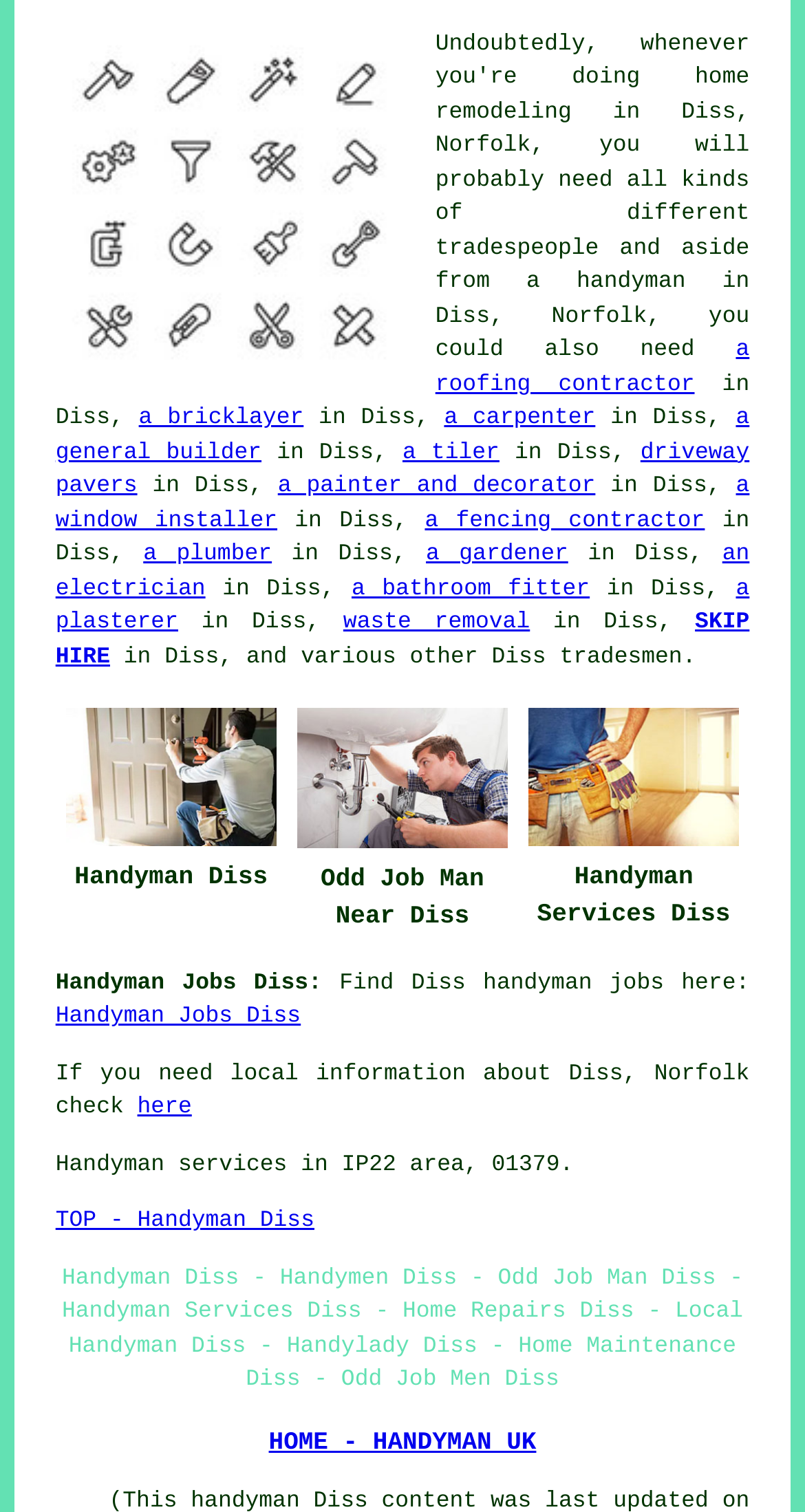Specify the bounding box coordinates of the region I need to click to perform the following instruction: "Find a handyman job in Diss". The coordinates must be four float numbers in the range of 0 to 1, i.e., [left, top, right, bottom].

[0.069, 0.665, 0.374, 0.681]